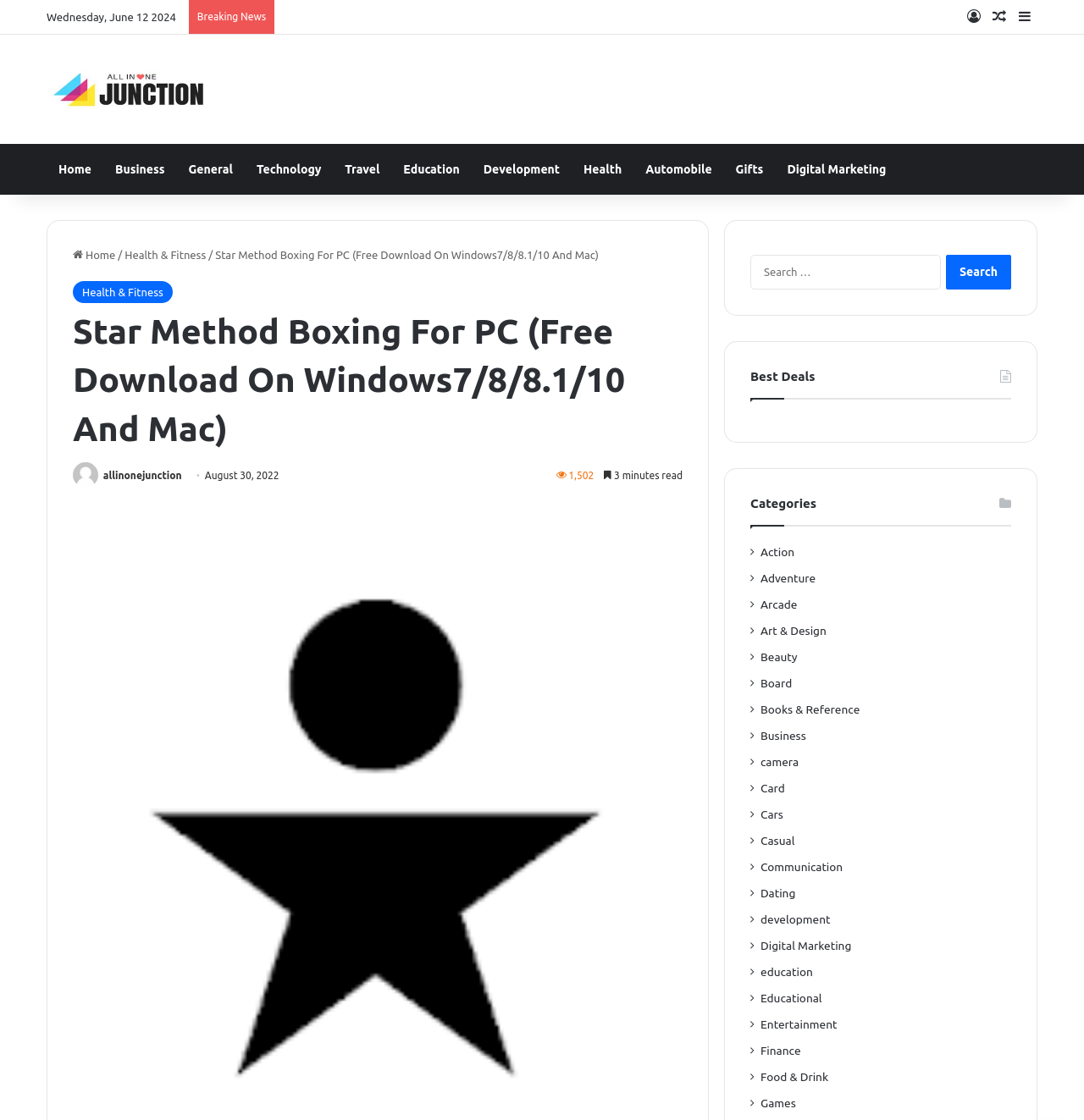What is the number of views of the article?
Using the information from the image, provide a comprehensive answer to the question.

I found the number of views of the article by looking at the static text element that says '1,502' which is located below the title of the article.